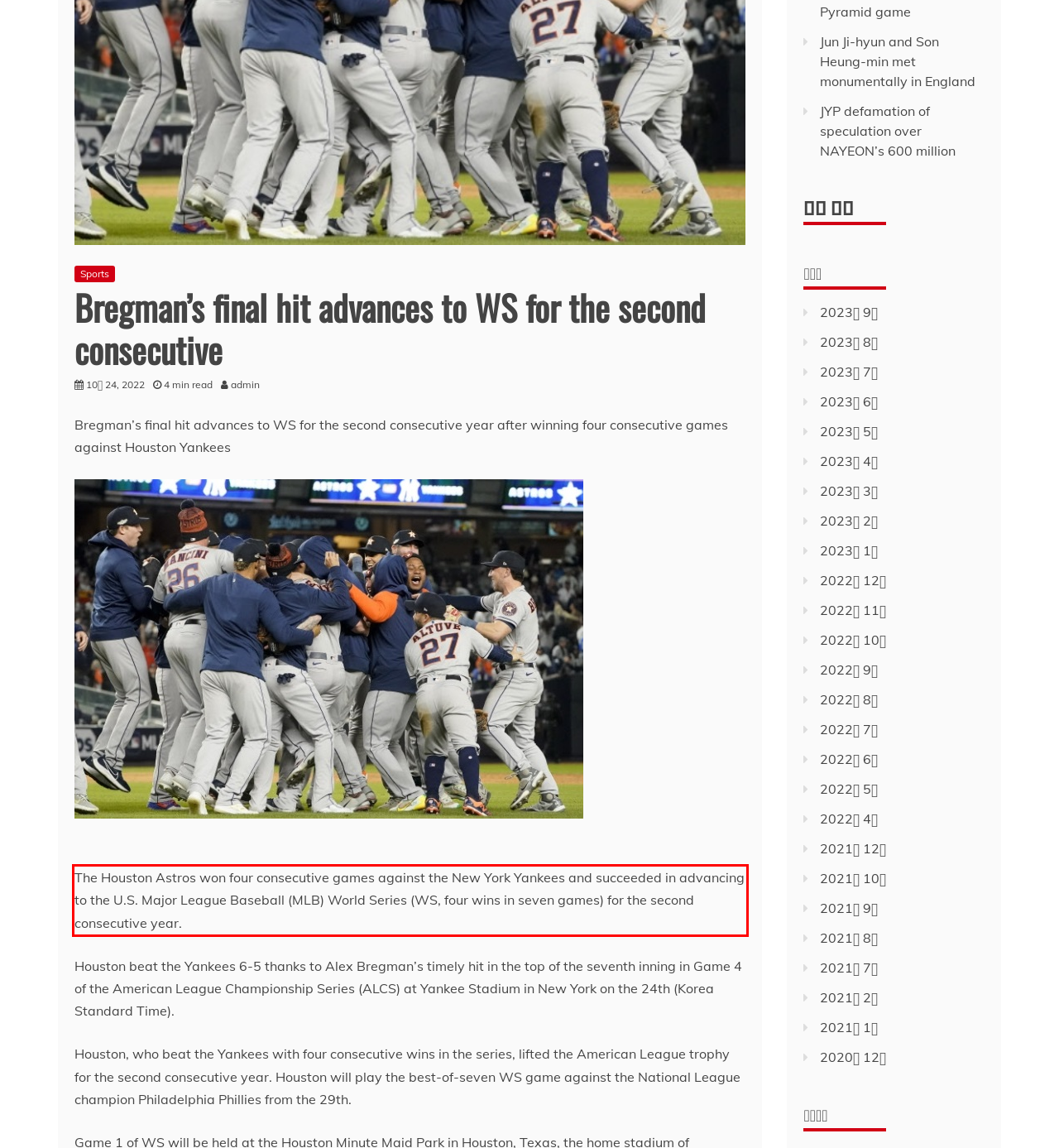Given a webpage screenshot, identify the text inside the red bounding box using OCR and extract it.

The Houston Astros won four consecutive games against the New York Yankees and succeeded in advancing to the U.S. Major League Baseball (MLB) World Series (WS, four wins in seven games) for the second consecutive year.